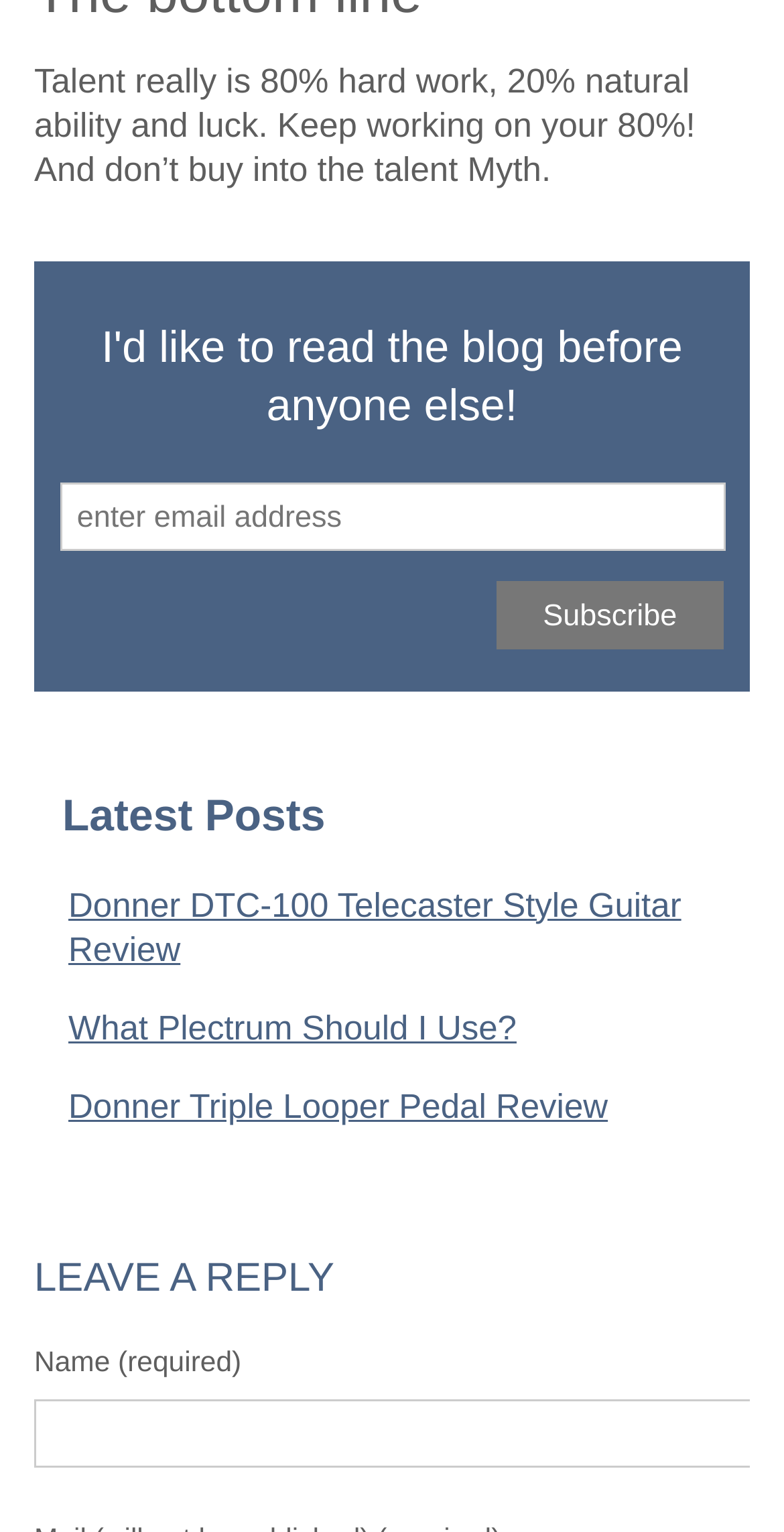What is the quote about talent?
Please give a well-detailed answer to the question.

The quote is located at the top of the webpage, and it says 'Talent really is 80% hard work, 20% natural ability and luck. Keep working on your 80%! And don’t buy into the talent Myth.' This quote is emphasizing the importance of hard work in achieving success.